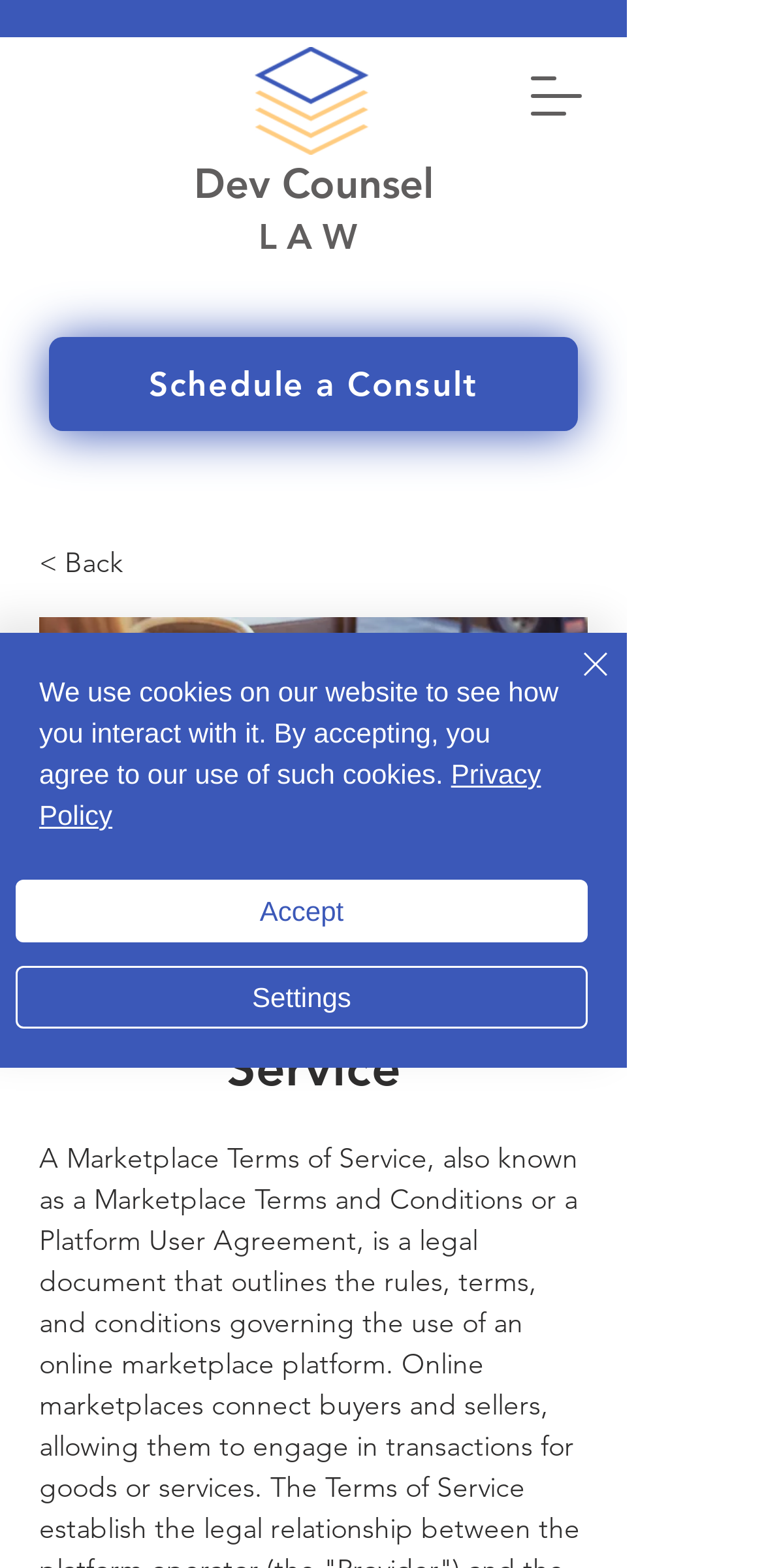Please identify the primary heading of the webpage and give its text content.

Marketplace Terms of Service